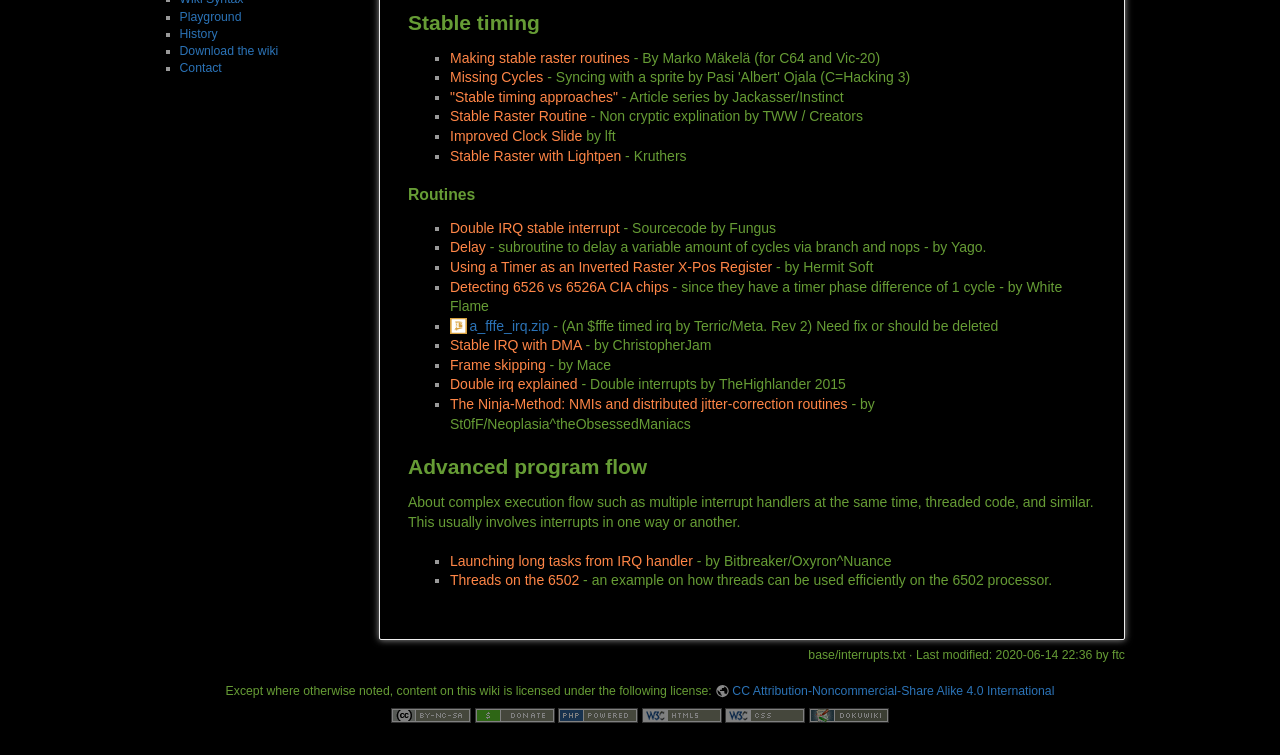Ascertain the bounding box coordinates for the UI element detailed here: "Double IRQ stable interrupt". The coordinates should be provided as [left, top, right, bottom] with each value being a float between 0 and 1.

[0.352, 0.291, 0.484, 0.312]